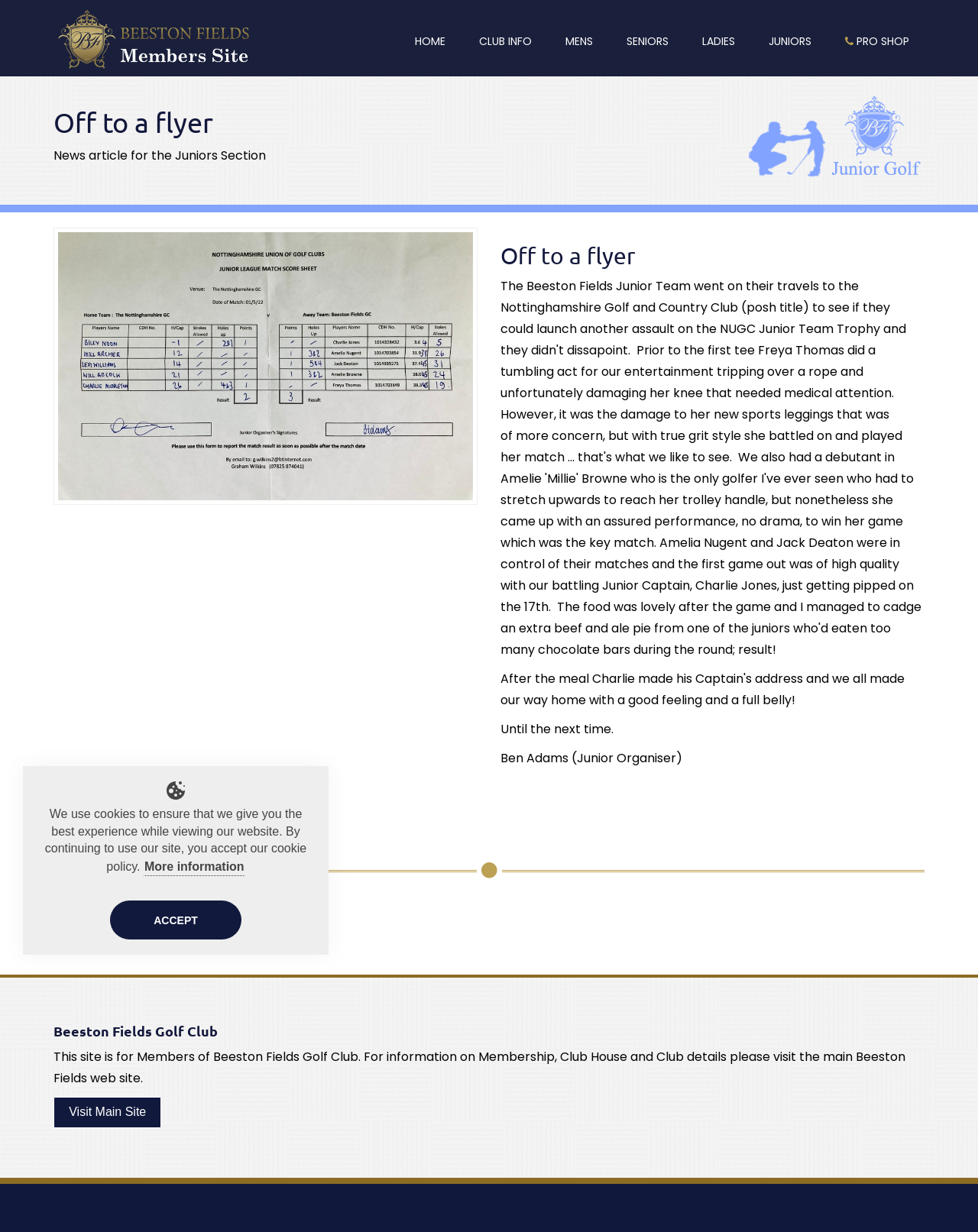Pinpoint the bounding box coordinates of the element that must be clicked to accomplish the following instruction: "go to home page". The coordinates should be in the format of four float numbers between 0 and 1, i.e., [left, top, right, bottom].

None